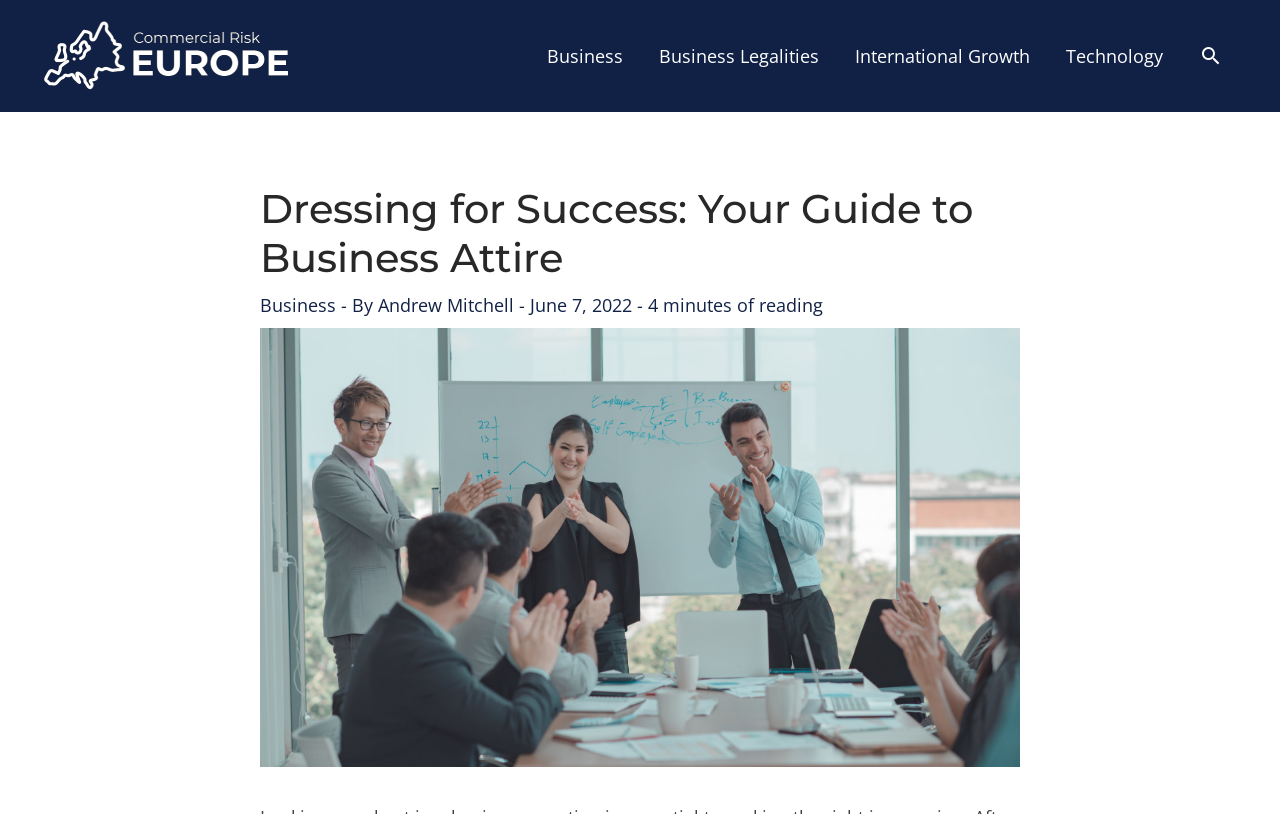Find the headline of the webpage and generate its text content.

Dressing for Success: Your Guide to Business Attire